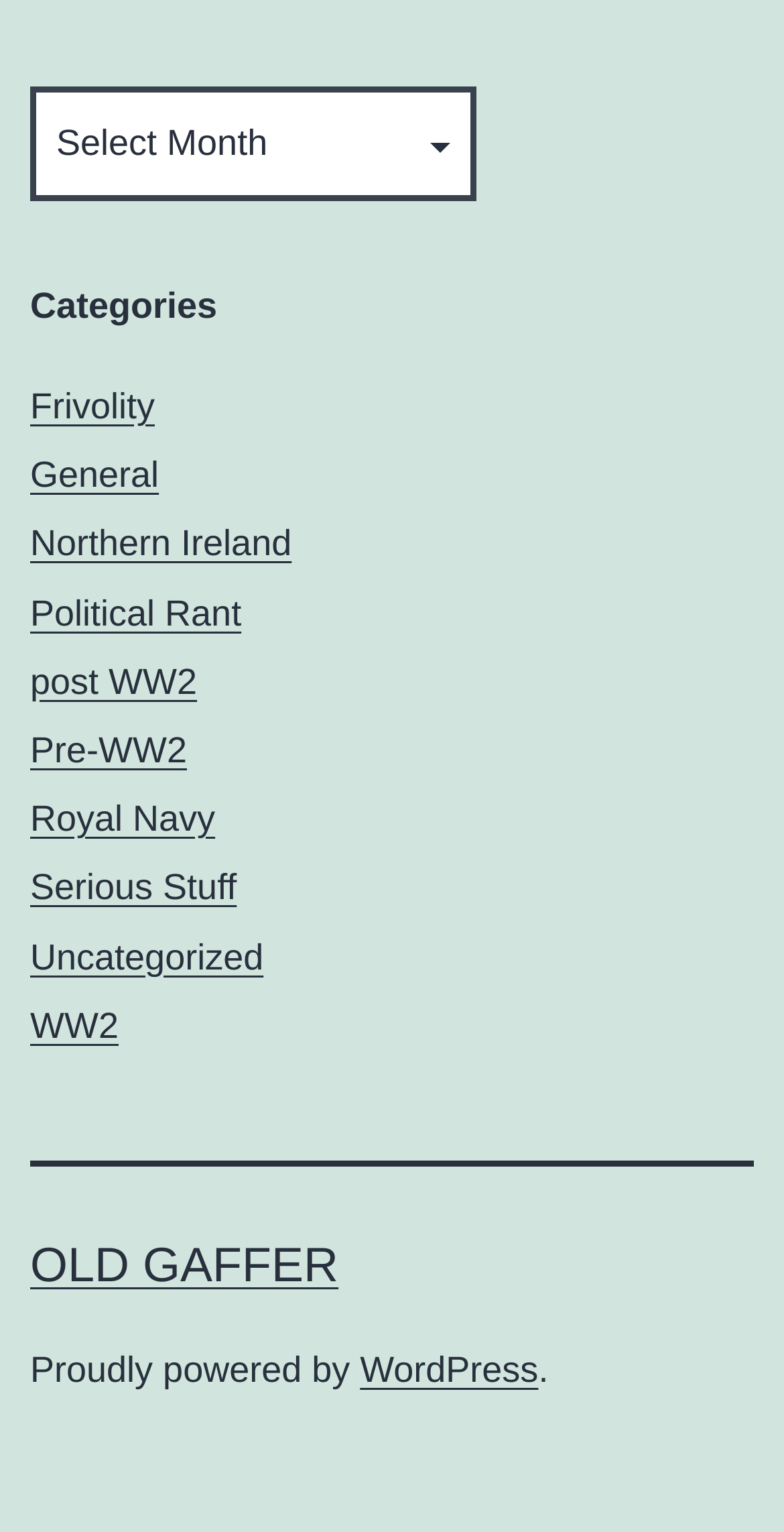Identify the bounding box coordinates of the region I need to click to complete this instruction: "View Climate Change information".

None